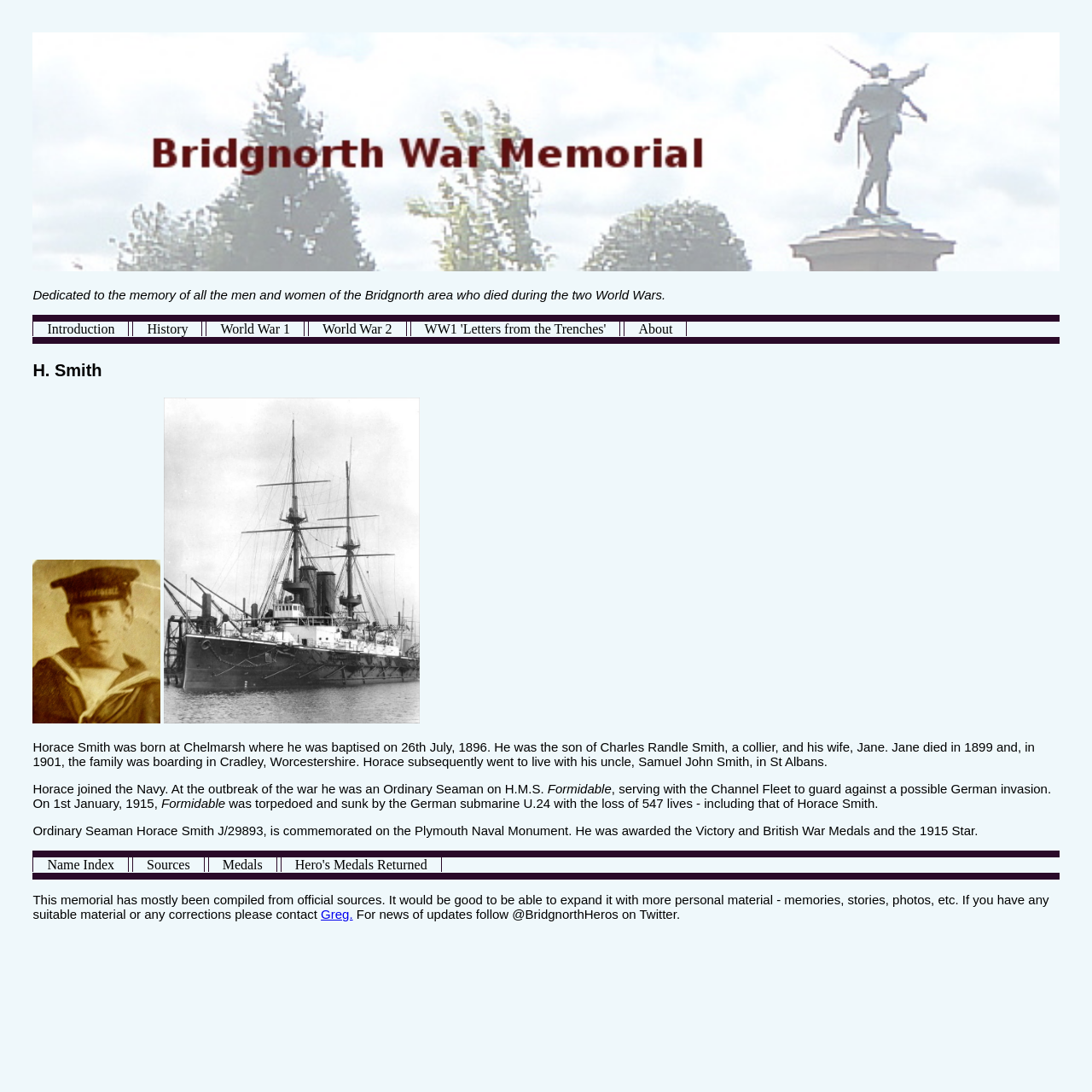Indicate the bounding box coordinates of the element that needs to be clicked to satisfy the following instruction: "Click on Introduction". The coordinates should be four float numbers between 0 and 1, i.e., [left, top, right, bottom].

[0.031, 0.291, 0.118, 0.311]